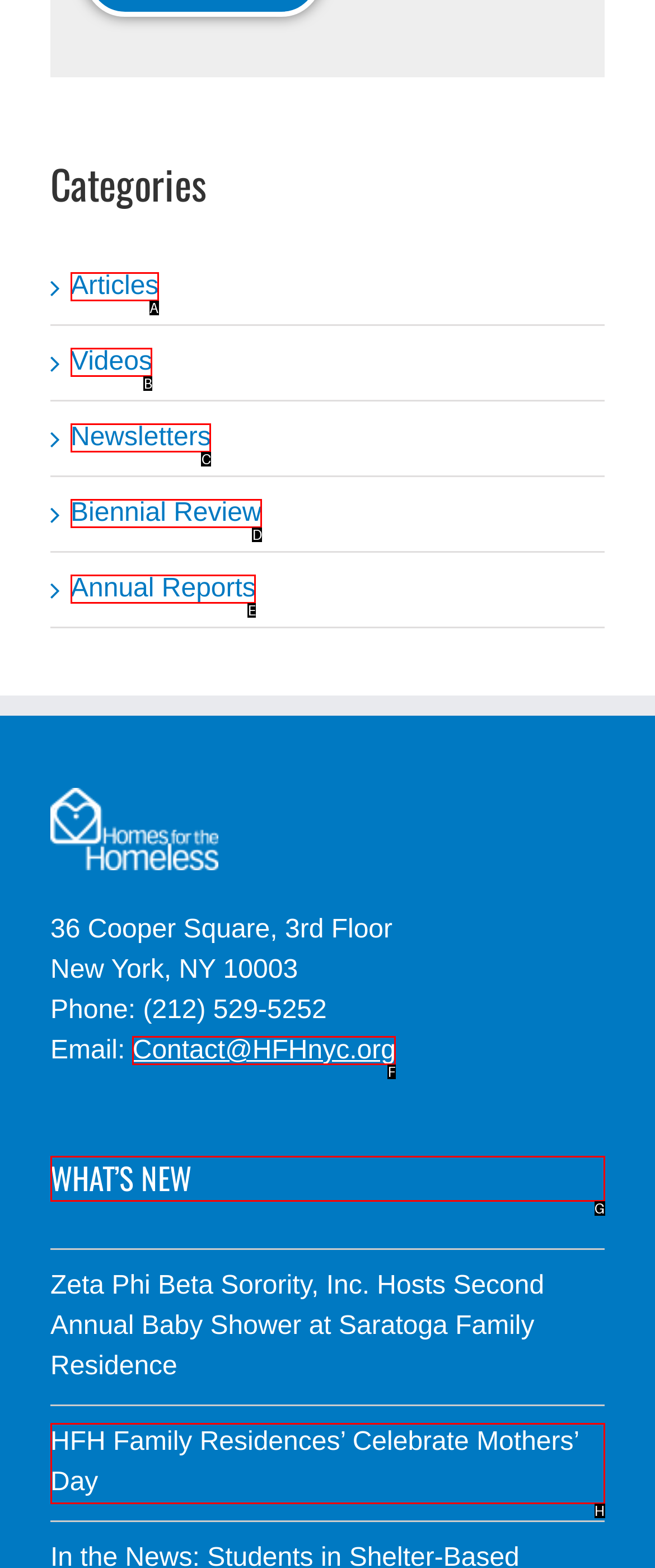Identify the HTML element to click to fulfill this task: Contact via Email
Answer with the letter from the given choices.

F